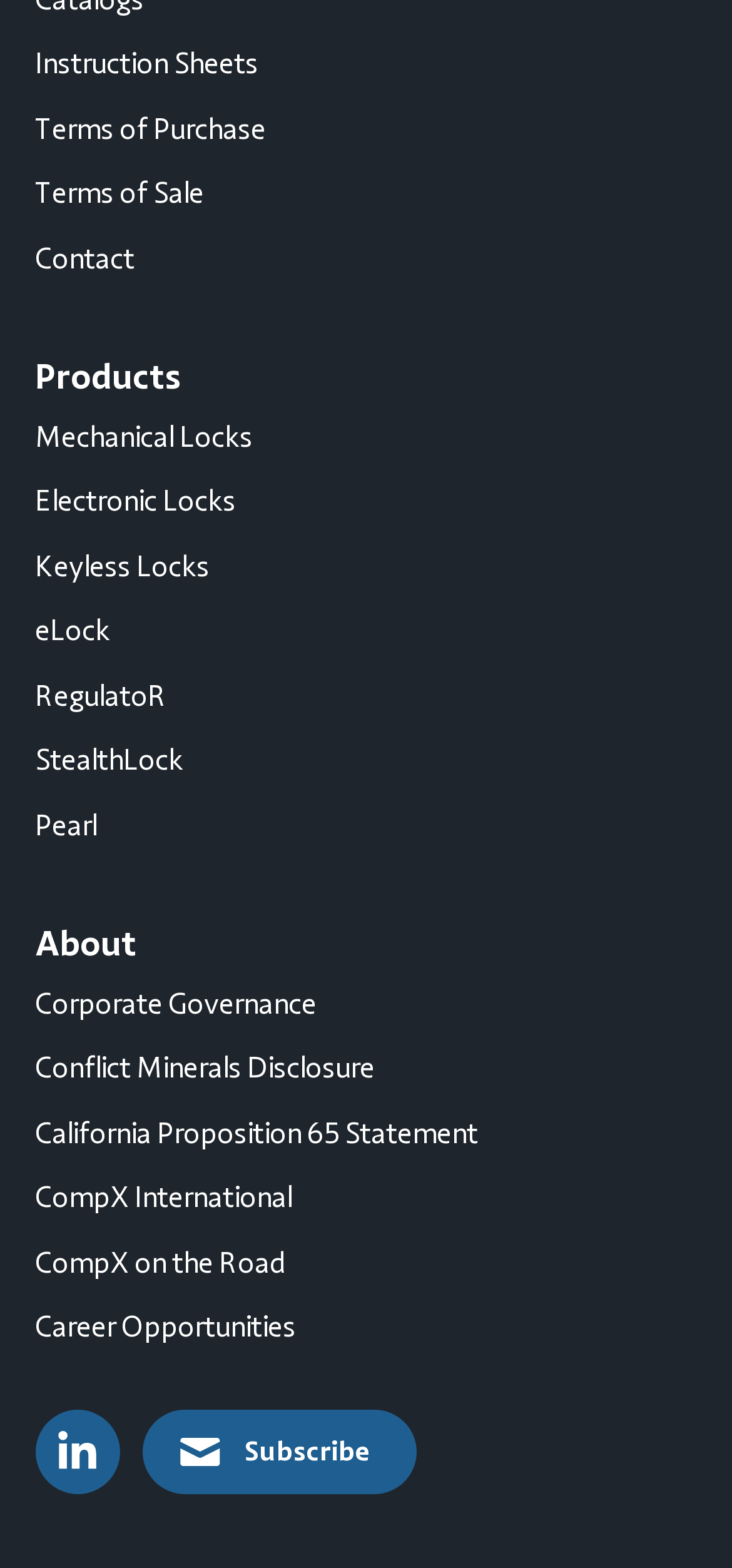Pinpoint the bounding box coordinates of the element that must be clicked to accomplish the following instruction: "View instruction sheets". The coordinates should be in the format of four float numbers between 0 and 1, i.e., [left, top, right, bottom].

[0.048, 0.029, 0.353, 0.053]